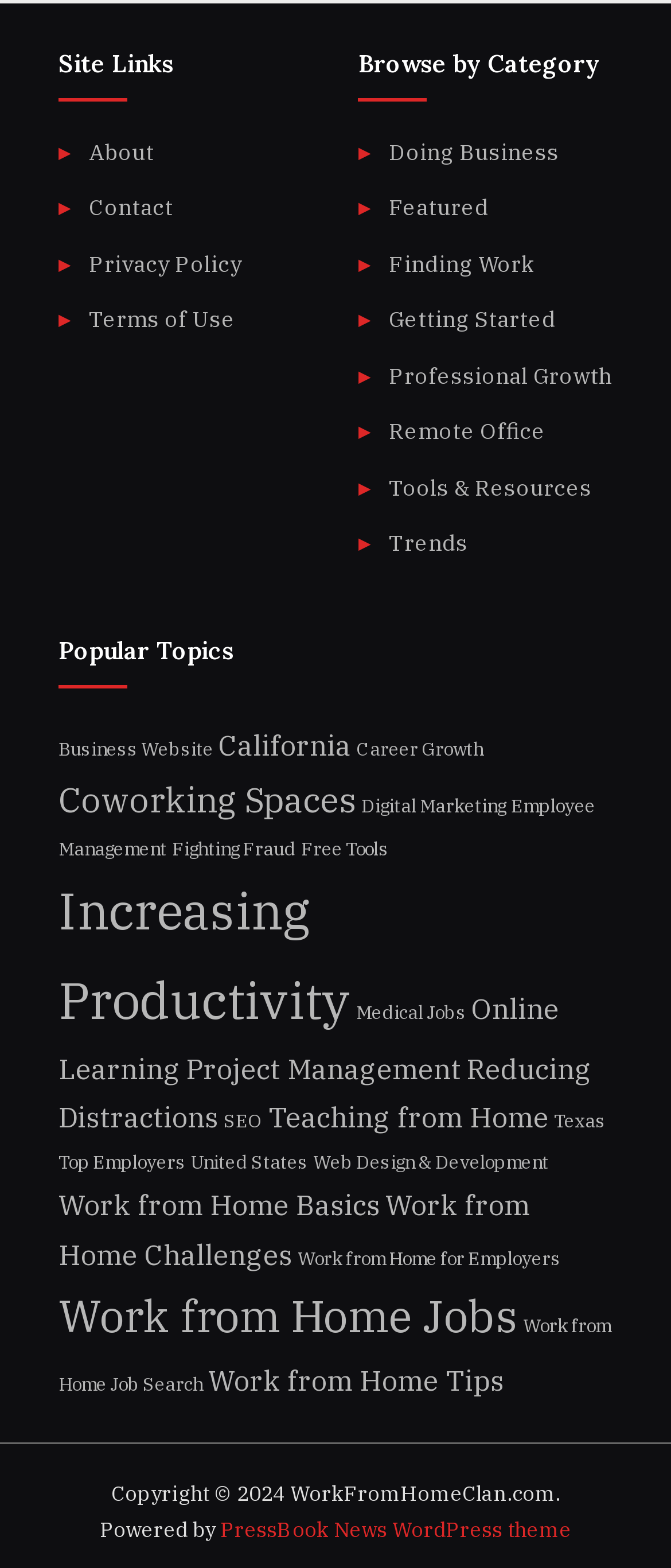Can you specify the bounding box coordinates for the region that should be clicked to fulfill this instruction: "View About page".

[0.133, 0.087, 0.23, 0.106]